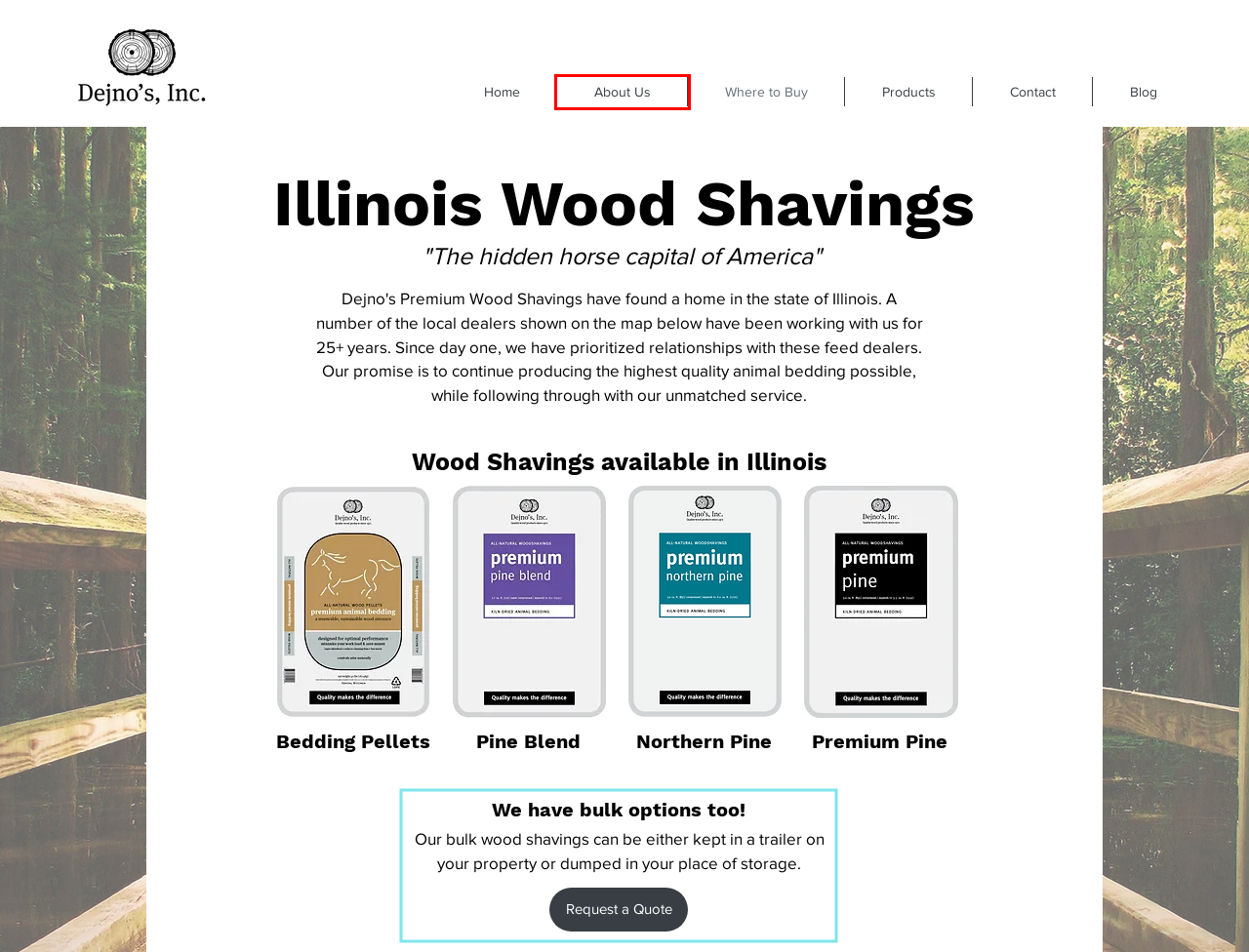Consider the screenshot of a webpage with a red bounding box around an element. Select the webpage description that best corresponds to the new page after clicking the element inside the red bounding box. Here are the candidates:
A. Iowa | Dejnos Wood Products
B. Products | Dejnos Wood Products
C. Wood Shavings | Dejno's Inc. - Wood Shavings & Pellets | United States
D. Blog | Dejnos Wood Products
E. Fuel Pellets | Dejno's Inc.
F. About Us | Dejno's Inc. - Wood Shavings & Pellets | United States
G. Contact | Dejno's Inc.
H. Where to Buy | Dejnos Wood Products

F